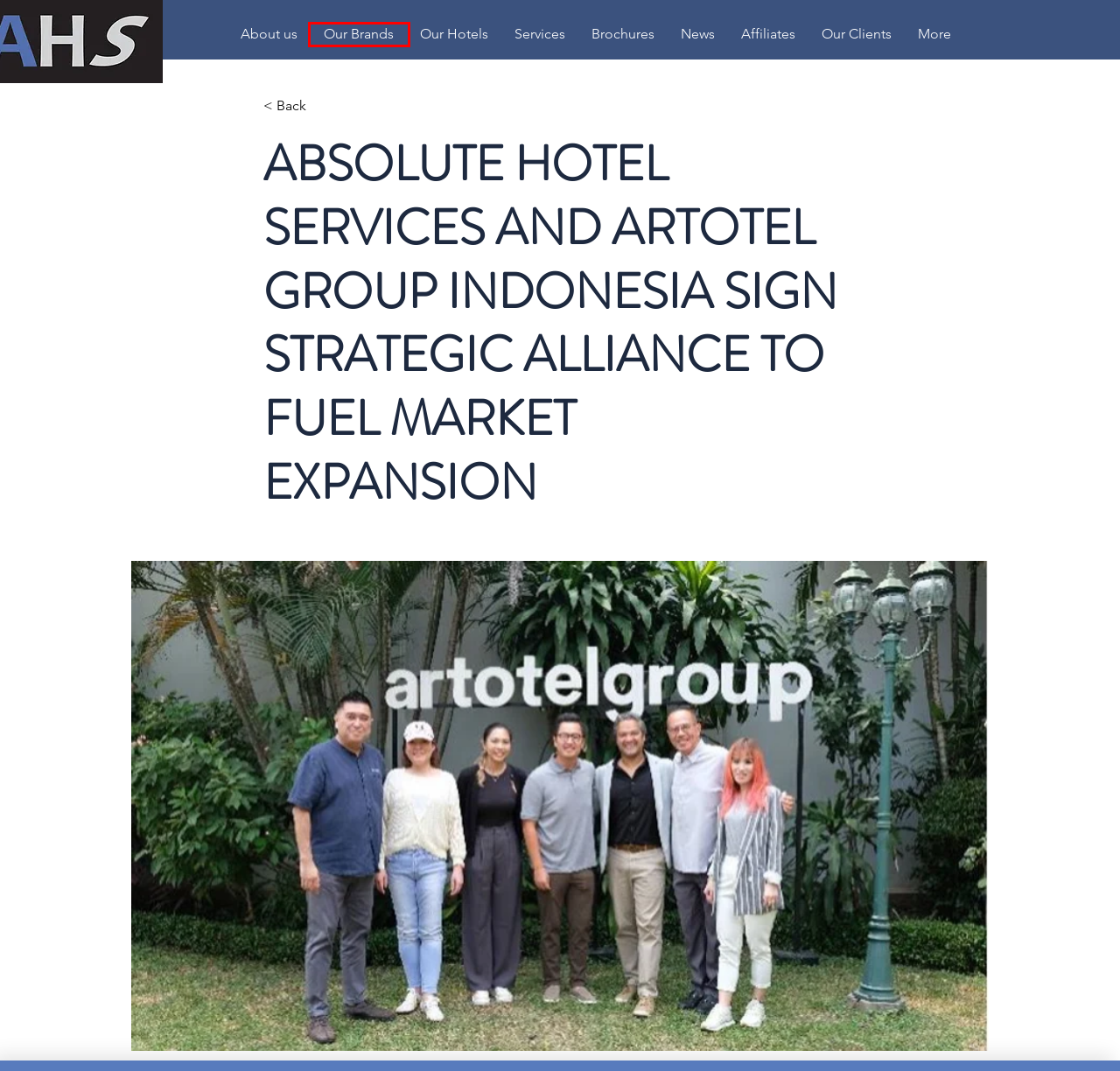You are given a screenshot of a webpage with a red rectangle bounding box around an element. Choose the best webpage description that matches the page after clicking the element in the bounding box. Here are the candidates:
A. Our Brands | Luxury and Economy Hotel Brands | Absolute Hotel Services
B. Consultant and Management Services | Absolute Hotel Services
C. Our Hotels | Luxury and Economy Hotels in Asia | Absolute Hotel Services
D. News1
E. Absolute Hotel Services | Our brochures | Contact us
F. Our Clients | Absolute Hotel Services | Consultant and Management
G. About us | Absolute Hotel Services | Asia Hotel Management
H. Affiliates | Absolute Hotel Services | Hospitality Strategic Partners

A